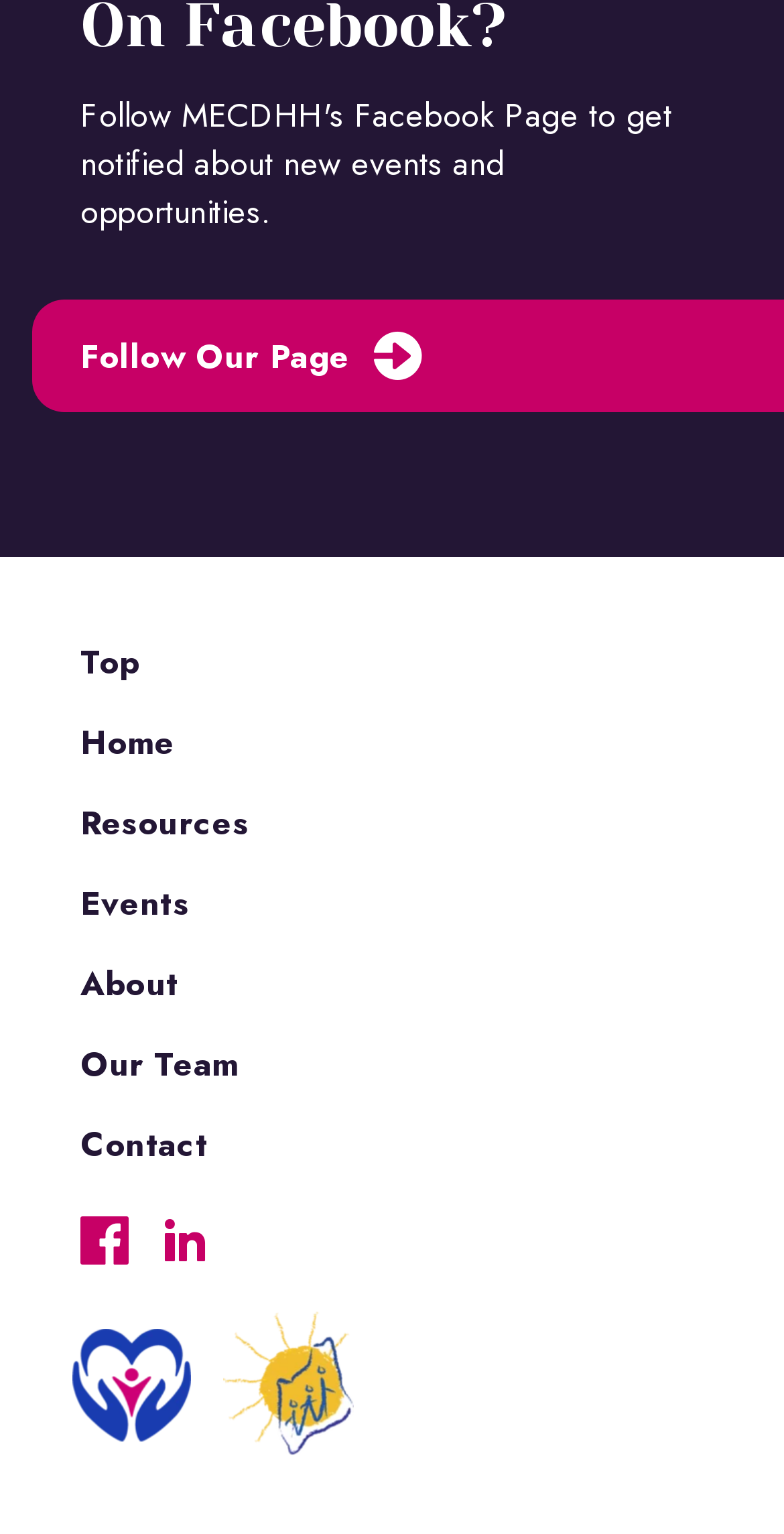Refer to the image and provide a thorough answer to this question:
What is the second logo on the bottom?

I looked at the bottom of the webpage and found two logos. The second logo has the text 'MECDHH Logo' next to it, which suggests that it is the logo for MECDHH.